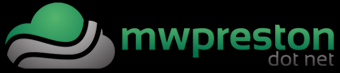Provide a brief response to the question below using a single word or phrase: 
What is the tone of the brand identity?

Modern and tech-savvy